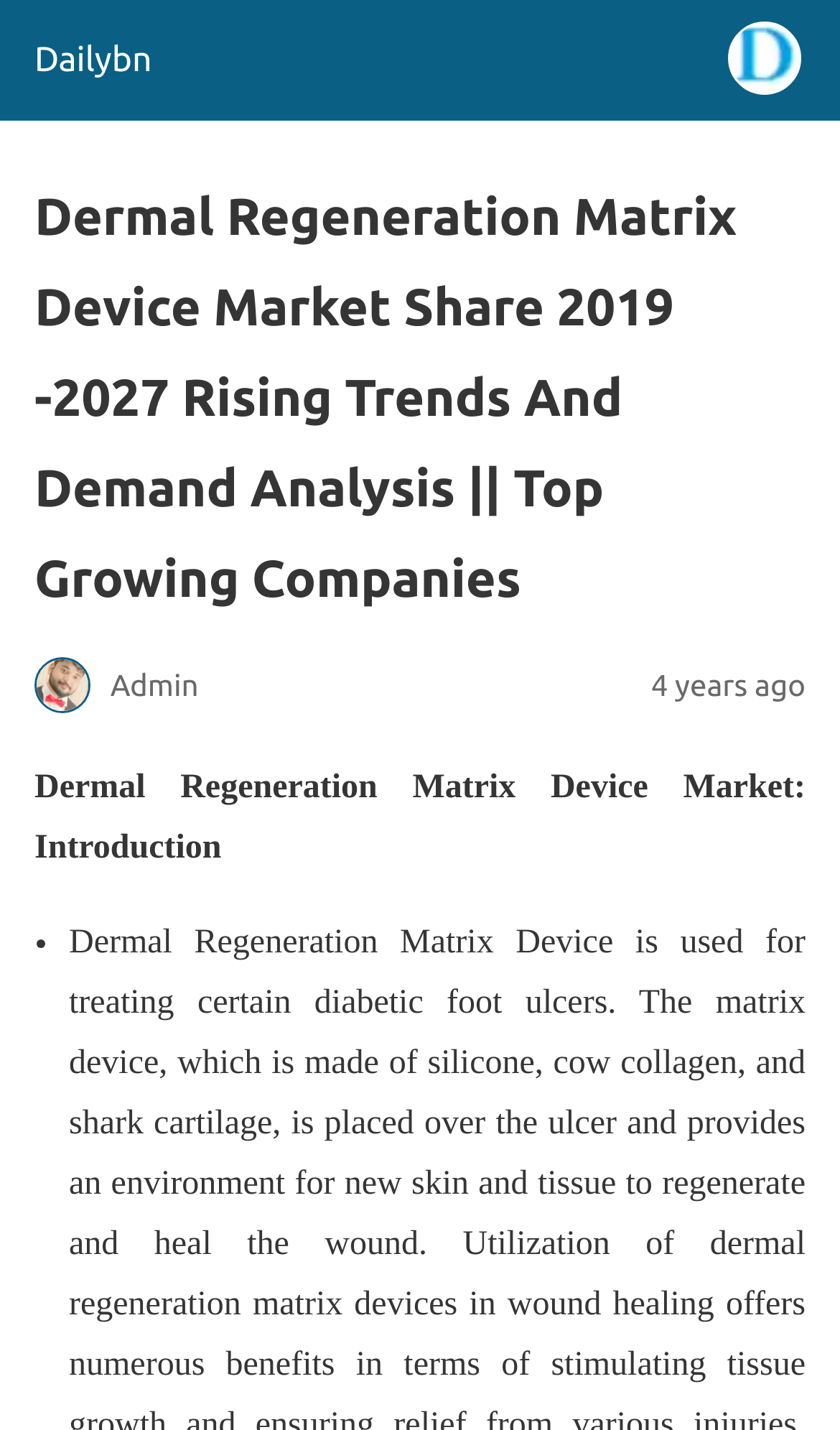Is there a list in the article?
Use the image to give a comprehensive and detailed response to the question.

Based on the webpage, there is a list marker '•' which suggests that there is a list in the article, possibly a list of points or items related to the topic of Dermal Regeneration Matrix Device Market.